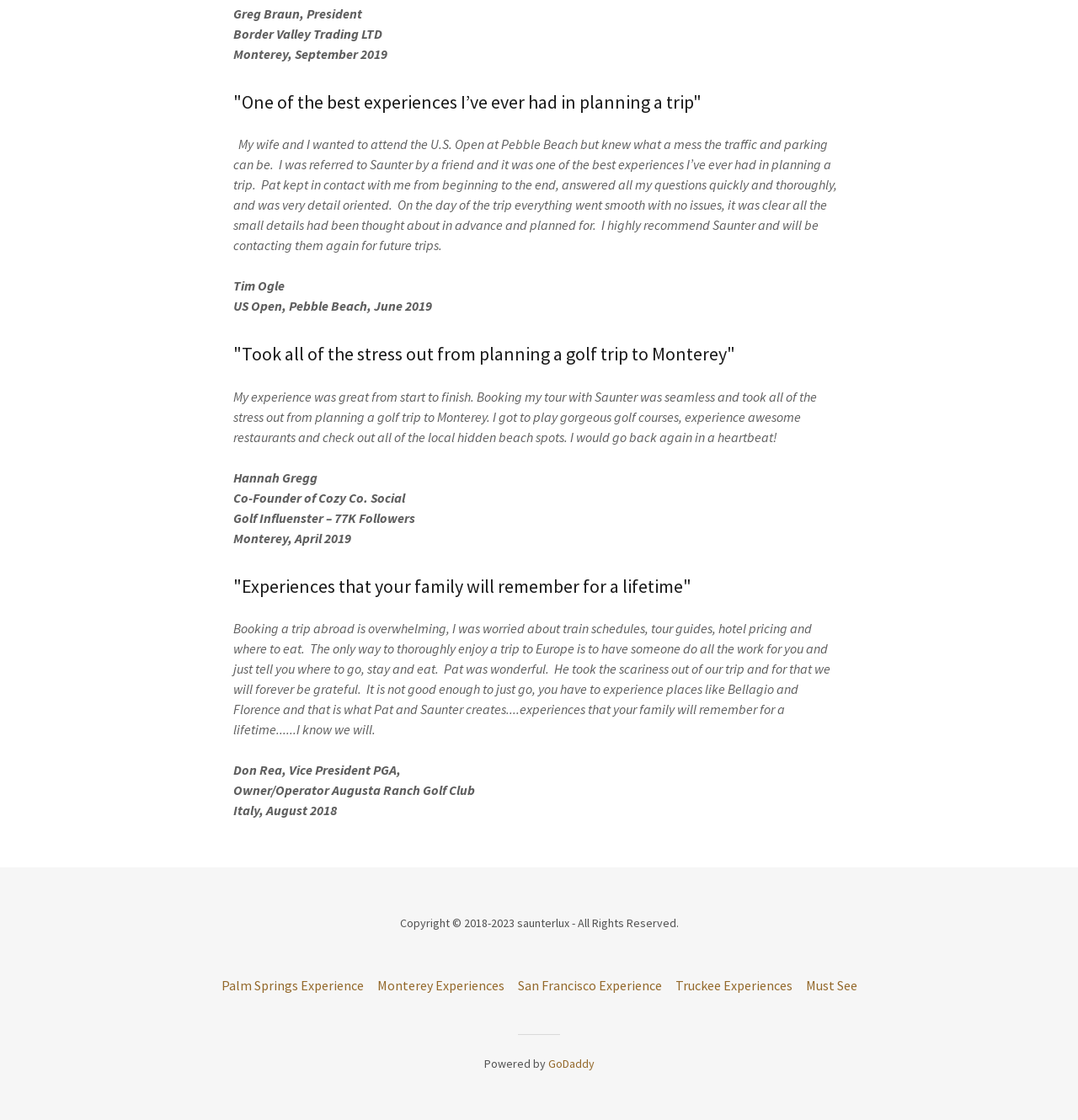Locate the bounding box of the user interface element based on this description: "San Francisco Experience".

[0.474, 0.866, 0.62, 0.893]